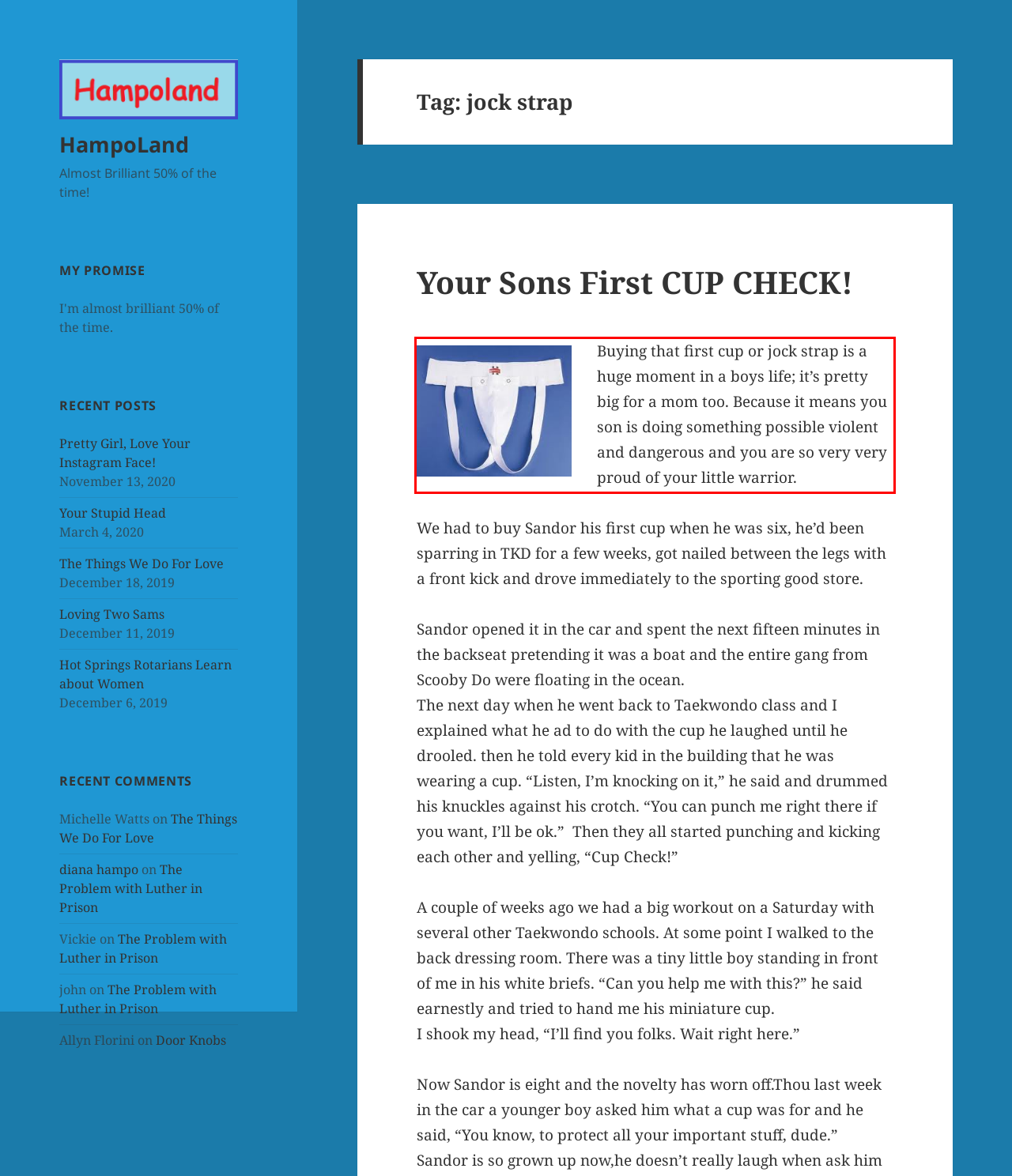You are presented with a screenshot containing a red rectangle. Extract the text found inside this red bounding box.

Buying that first cup or jock strap is a huge moment in a boys life; it’s pretty big for a mom too. Because it means you son is doing something possible violent and dangerous and you are so very very proud of your little warrior.